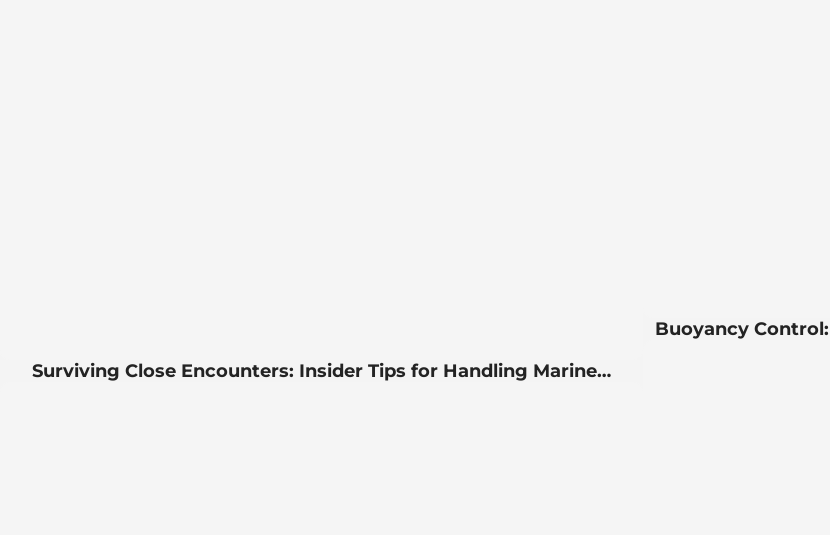Respond to the question below with a concise word or phrase:
What is emphasized in the surrounding headings?

Buoyancy control and safety measures